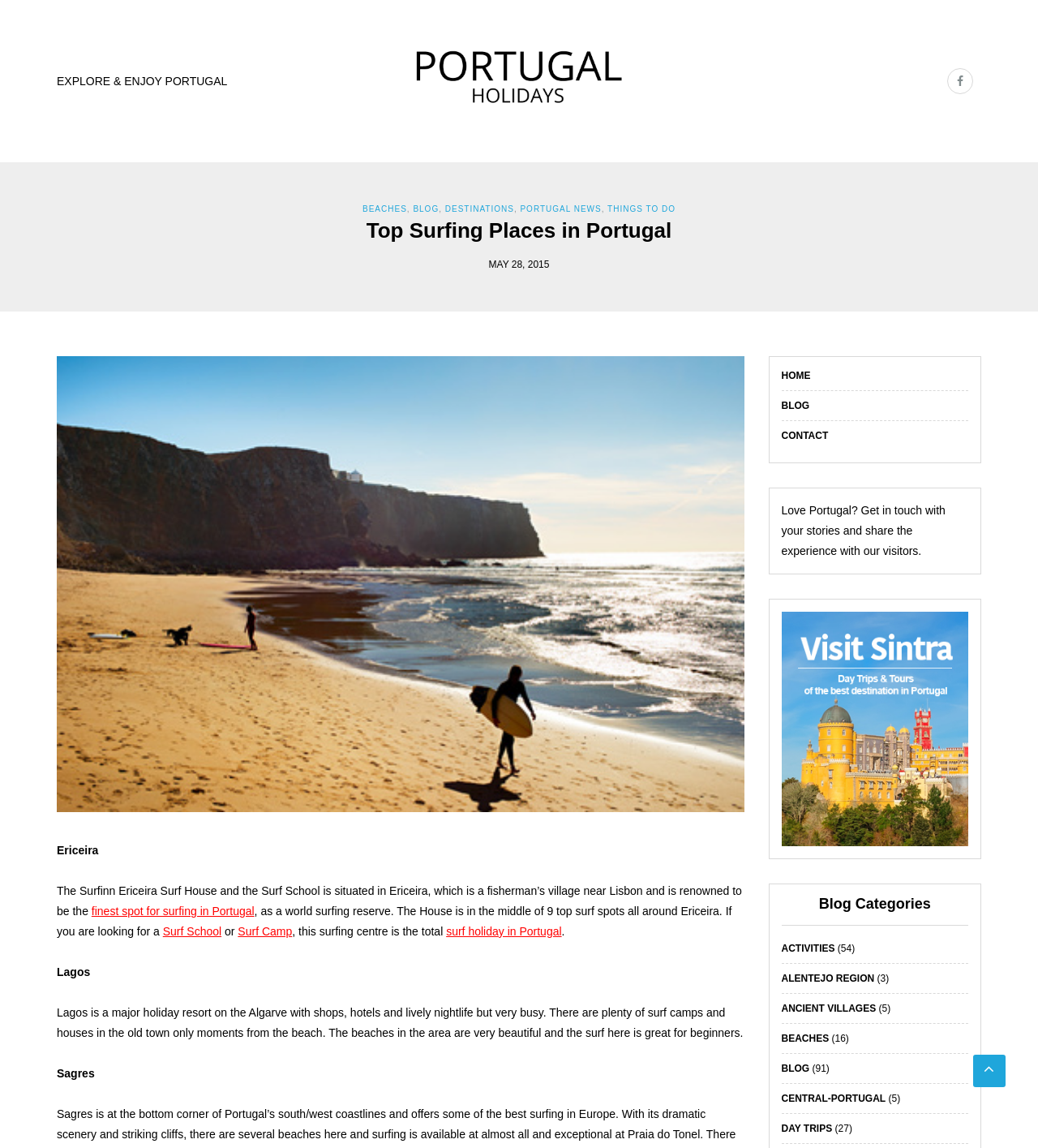Provide the bounding box coordinates for the area that should be clicked to complete the instruction: "Read the blog post about 'Ericeira'".

[0.055, 0.735, 0.095, 0.746]